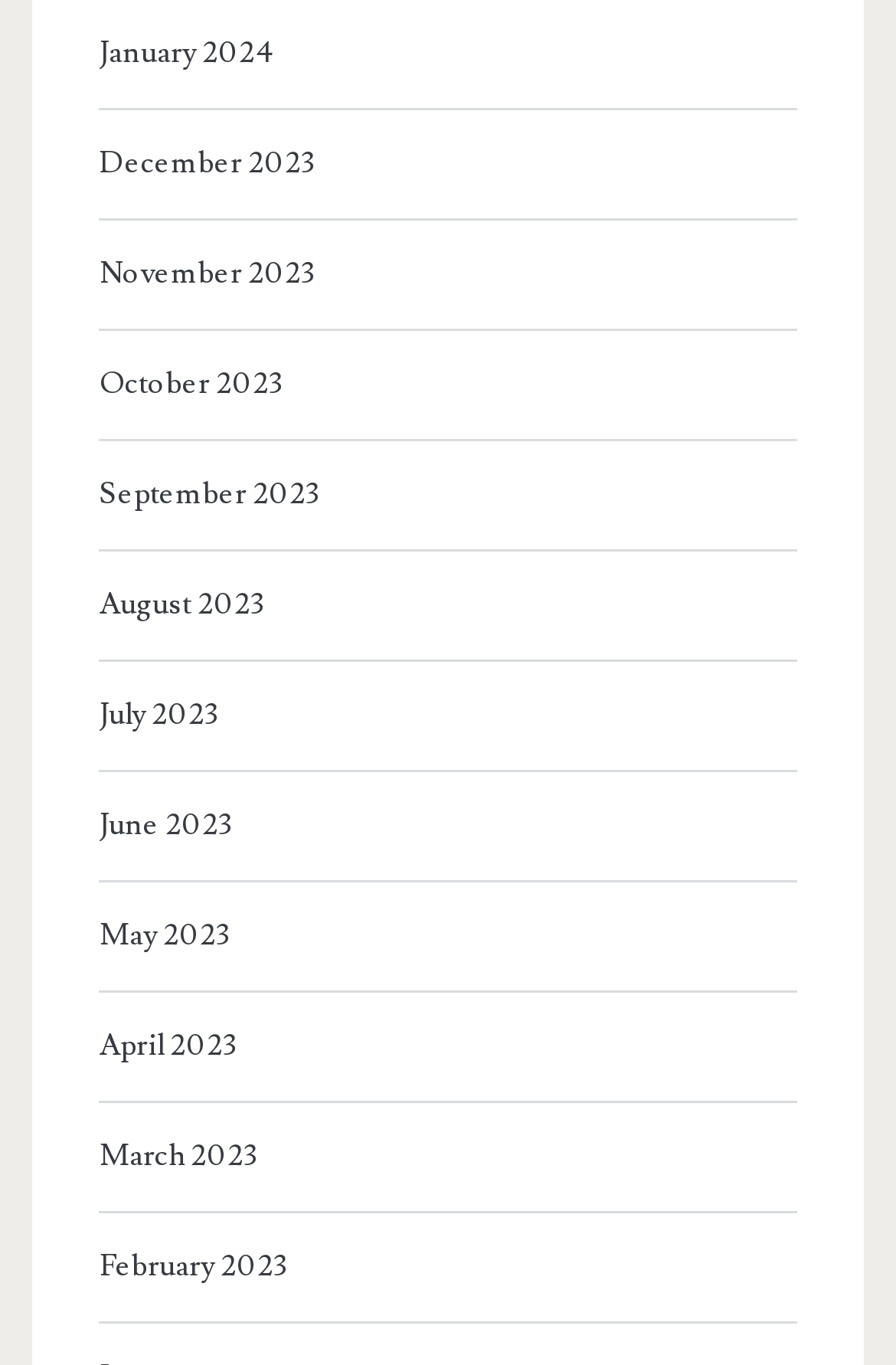Determine the bounding box coordinates for the region that must be clicked to execute the following instruction: "go to December 2023".

[0.111, 0.099, 0.872, 0.139]